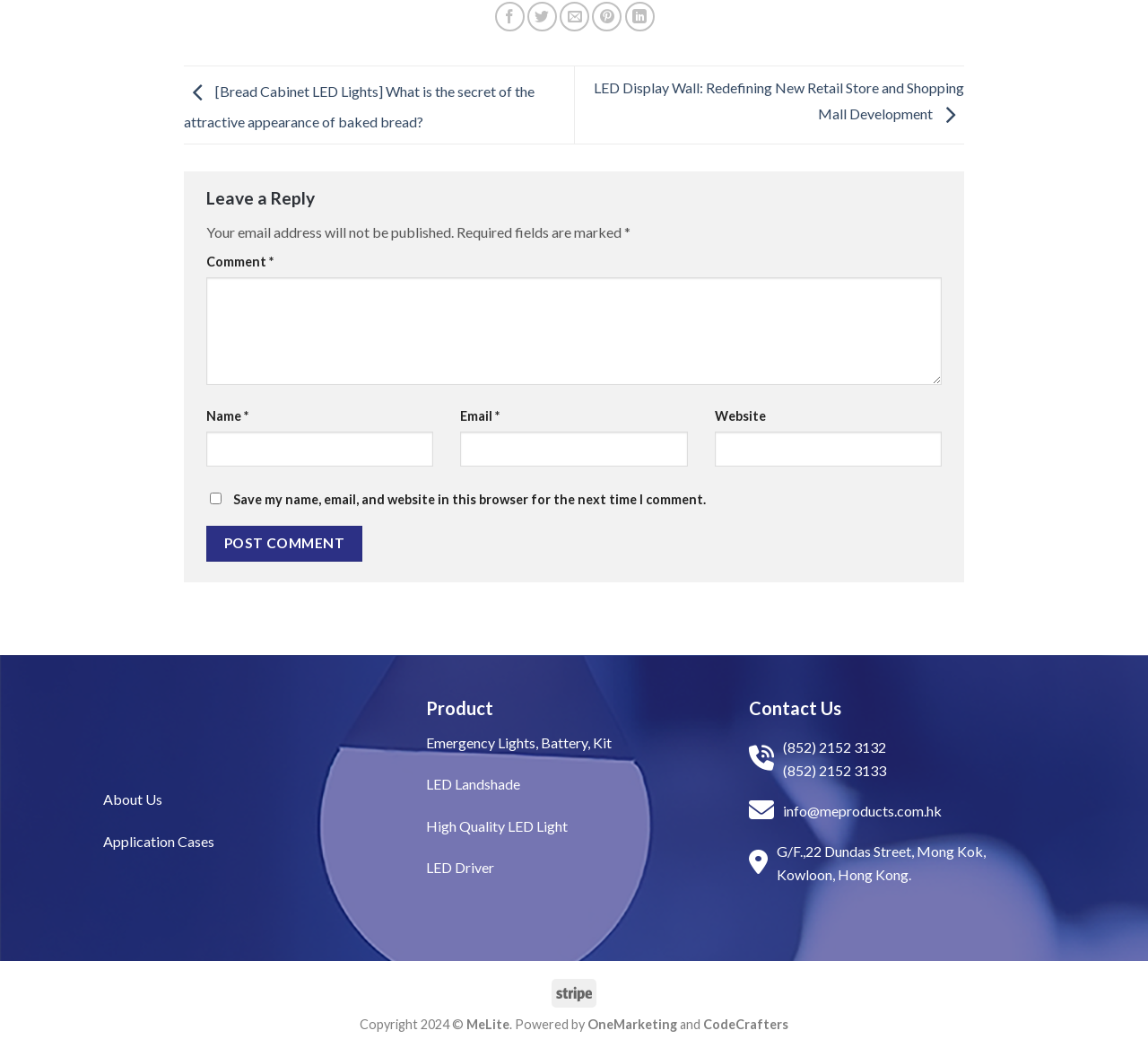Please respond in a single word or phrase: 
What is required to leave a reply?

Name, email, and comment